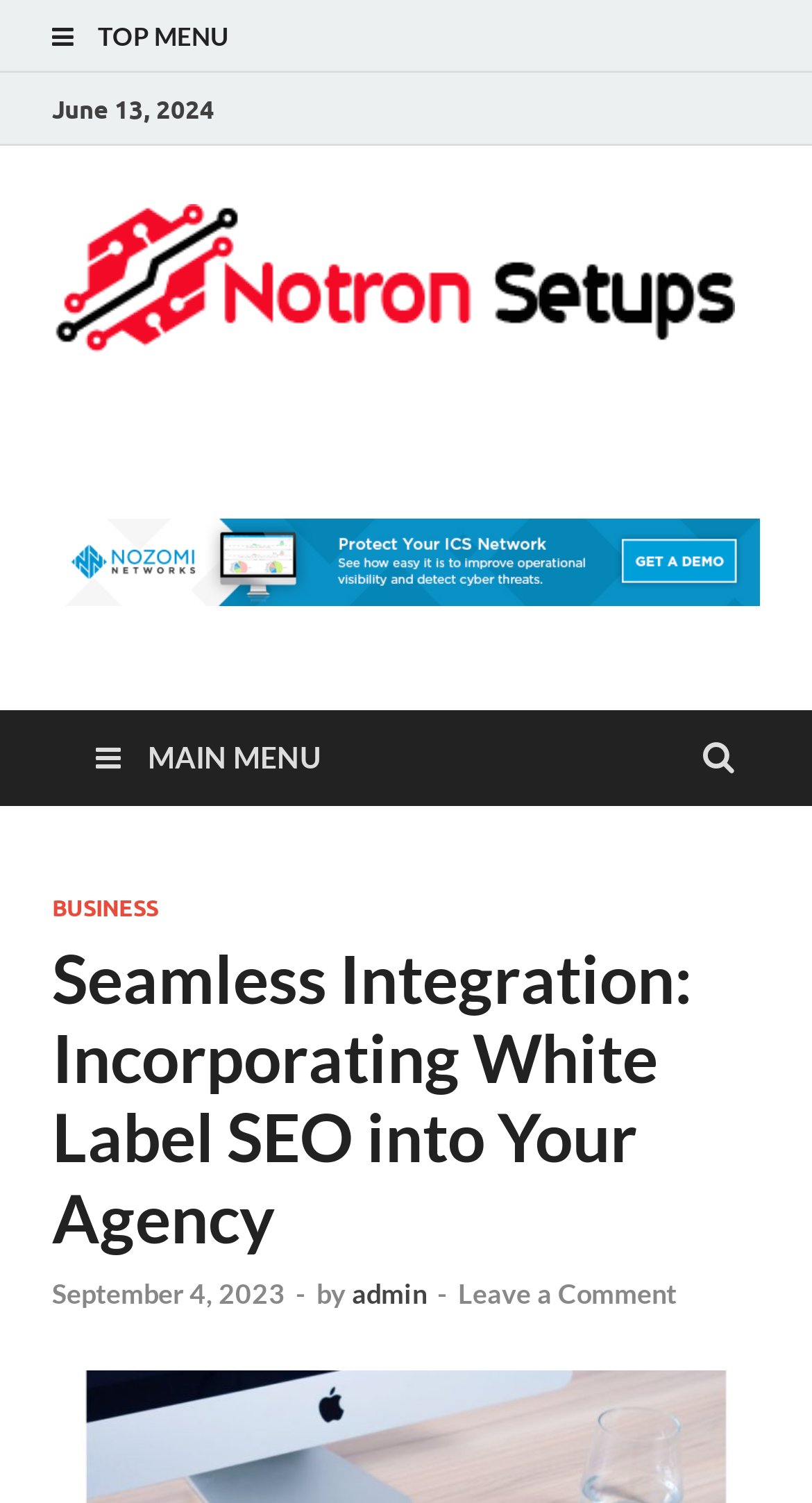Consider the image and give a detailed and elaborate answer to the question: 
What can you do with the blog post?

I found the action that can be done with the blog post by looking at the link element with the text 'Leave a Comment' which is located near the bottom of the webpage, below the blog post title.